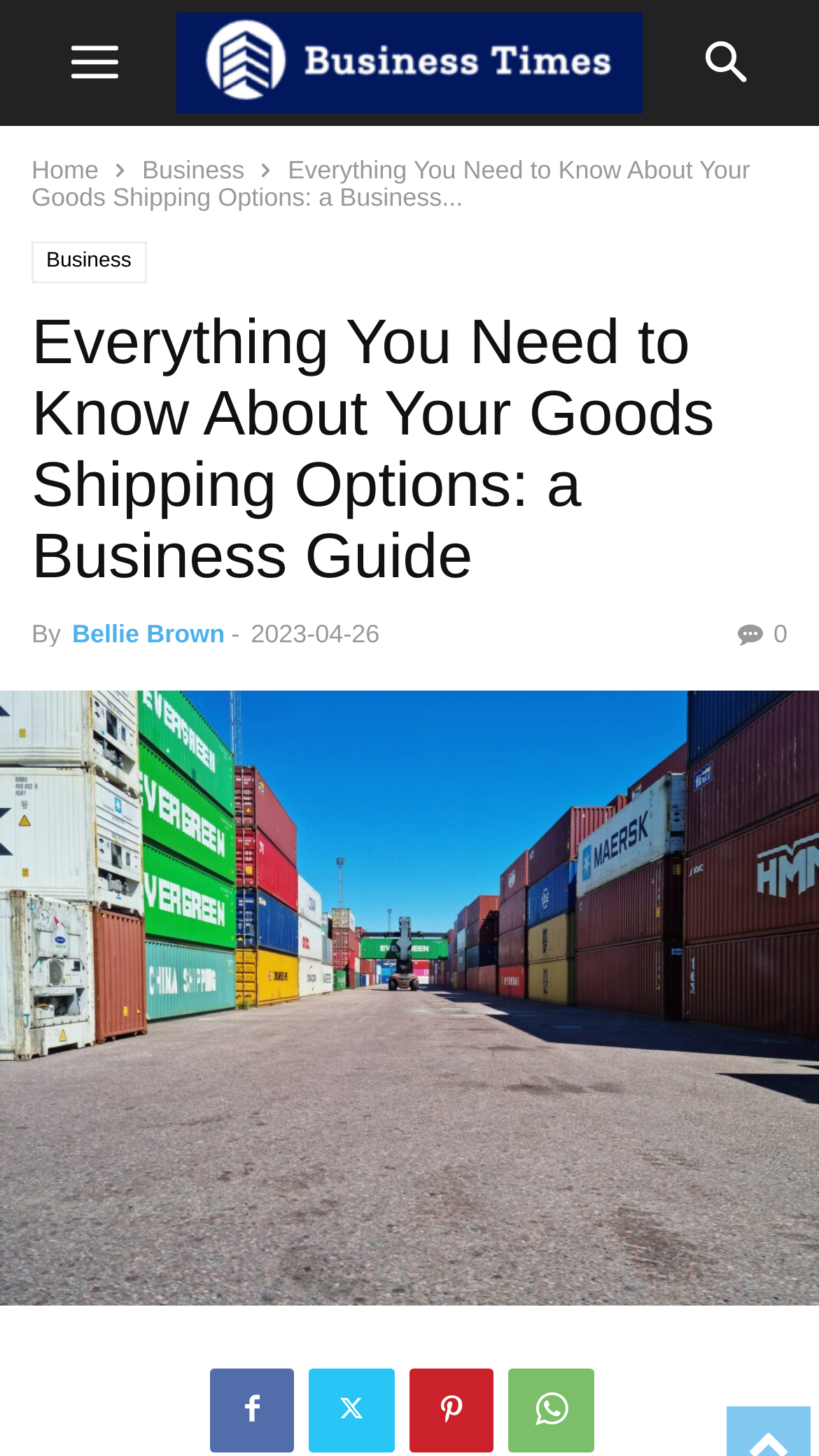Please specify the bounding box coordinates of the clickable region to carry out the following instruction: "go to home page". The coordinates should be four float numbers between 0 and 1, in the format [left, top, right, bottom].

[0.038, 0.107, 0.121, 0.127]